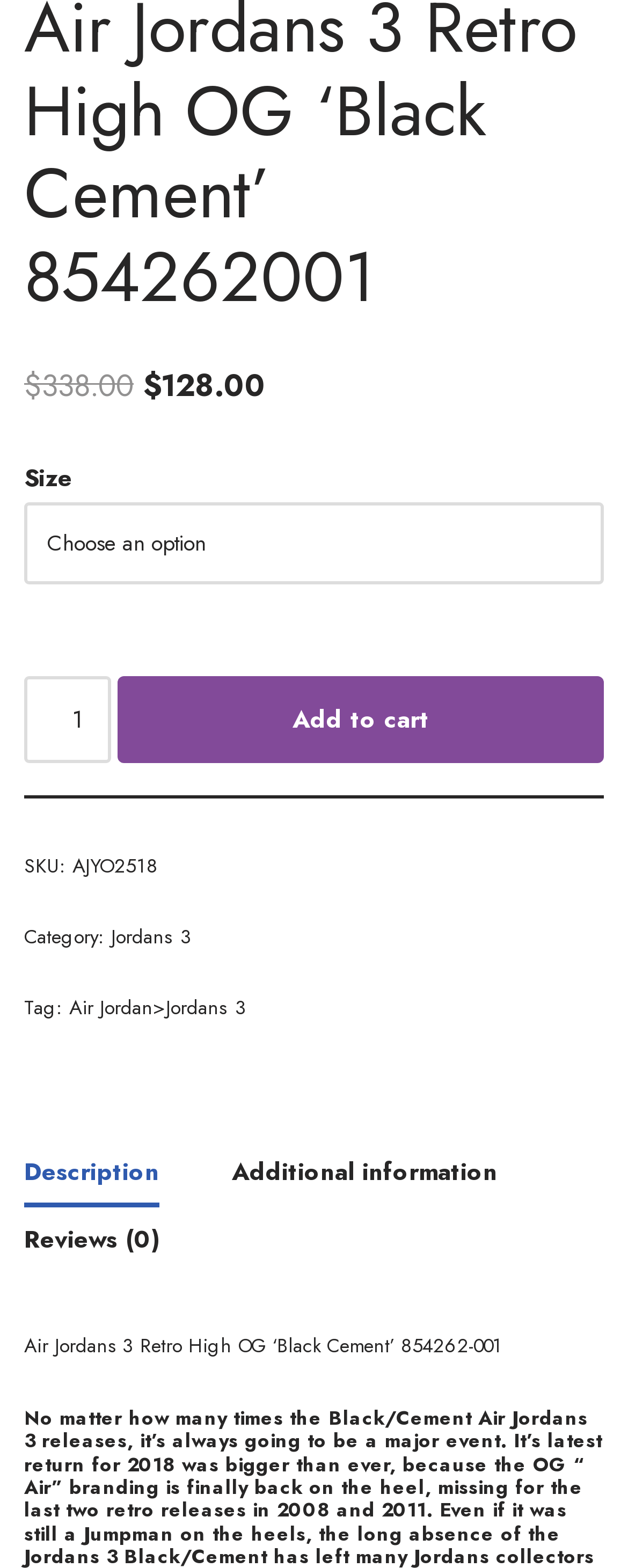Please provide a comprehensive answer to the question below using the information from the image: What is the minimum quantity of the product that can be purchased?

The minimum quantity of the product that can be purchased can be found next to the 'Product quantity' label, where it is specified as 'valuemin: 1'.